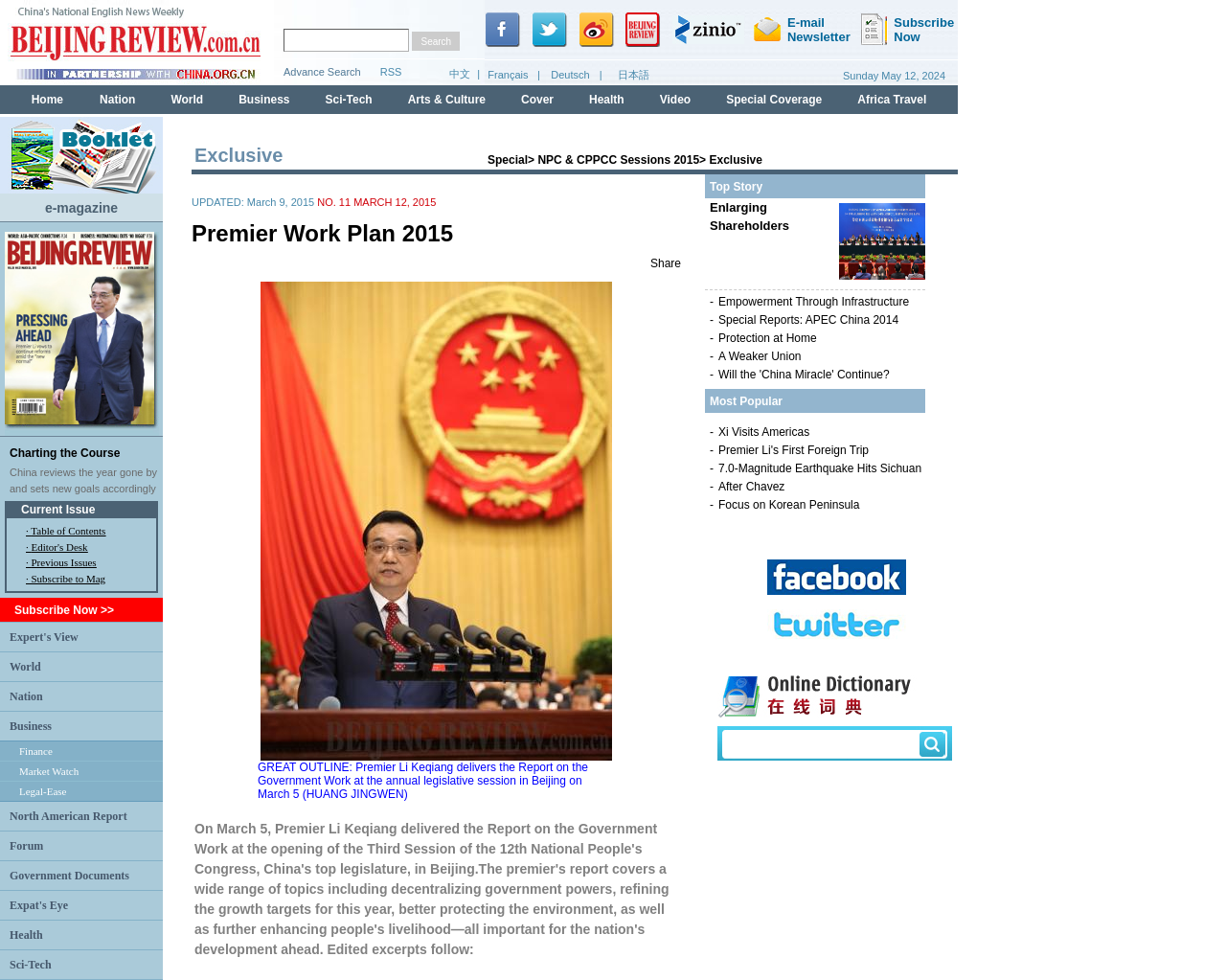How many sections are there in the magazine?
Kindly offer a comprehensive and detailed response to the question.

There are 7 sections in the magazine, which are 'Current Issue', 'Expert's View', 'World', 'Nation', 'Business', 'Finance', and 'Market Watch'.